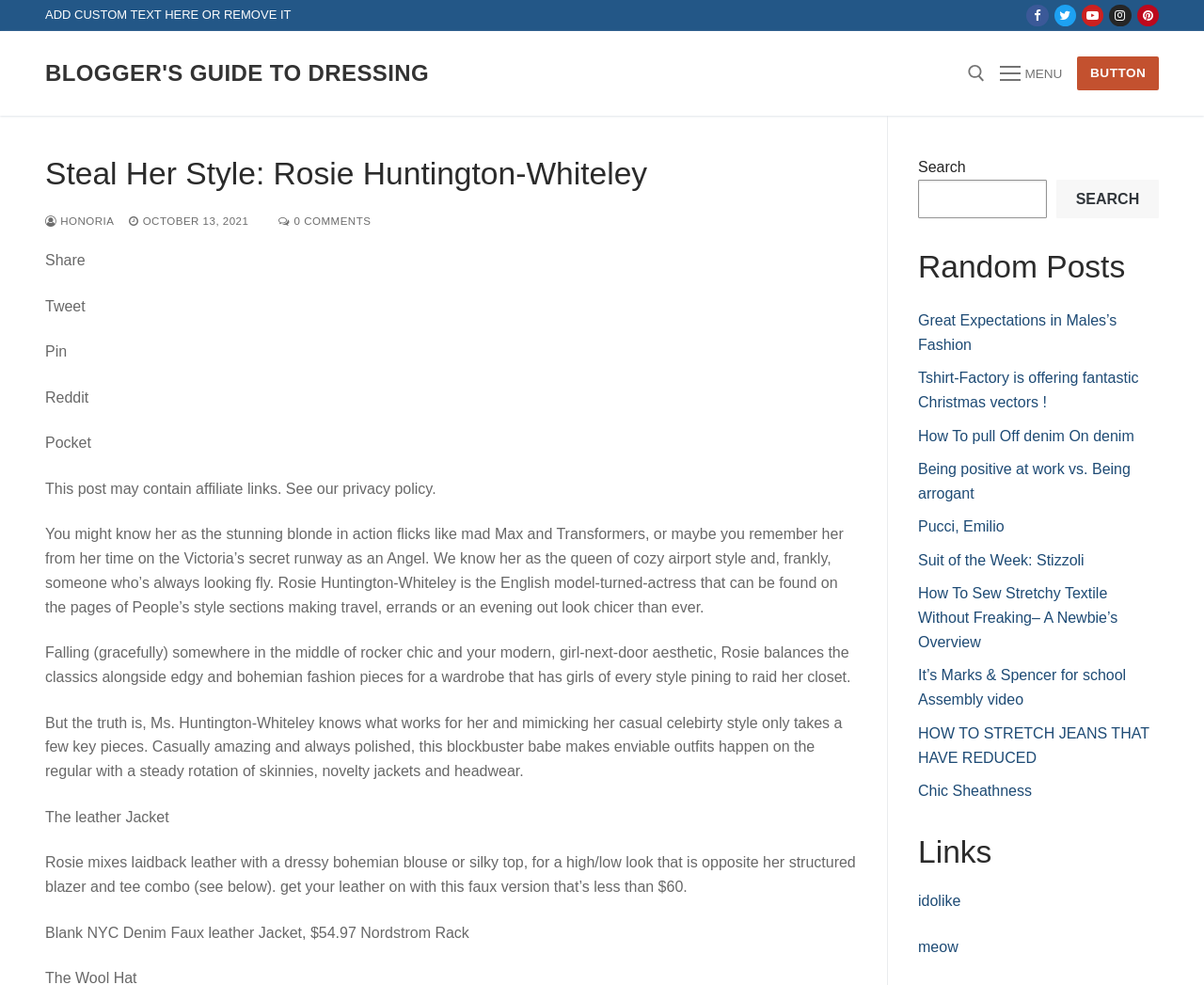Determine the bounding box coordinates of the region to click in order to accomplish the following instruction: "Read blogger's guide to dressing". Provide the coordinates as four float numbers between 0 and 1, specifically [left, top, right, bottom].

[0.038, 0.061, 0.356, 0.088]